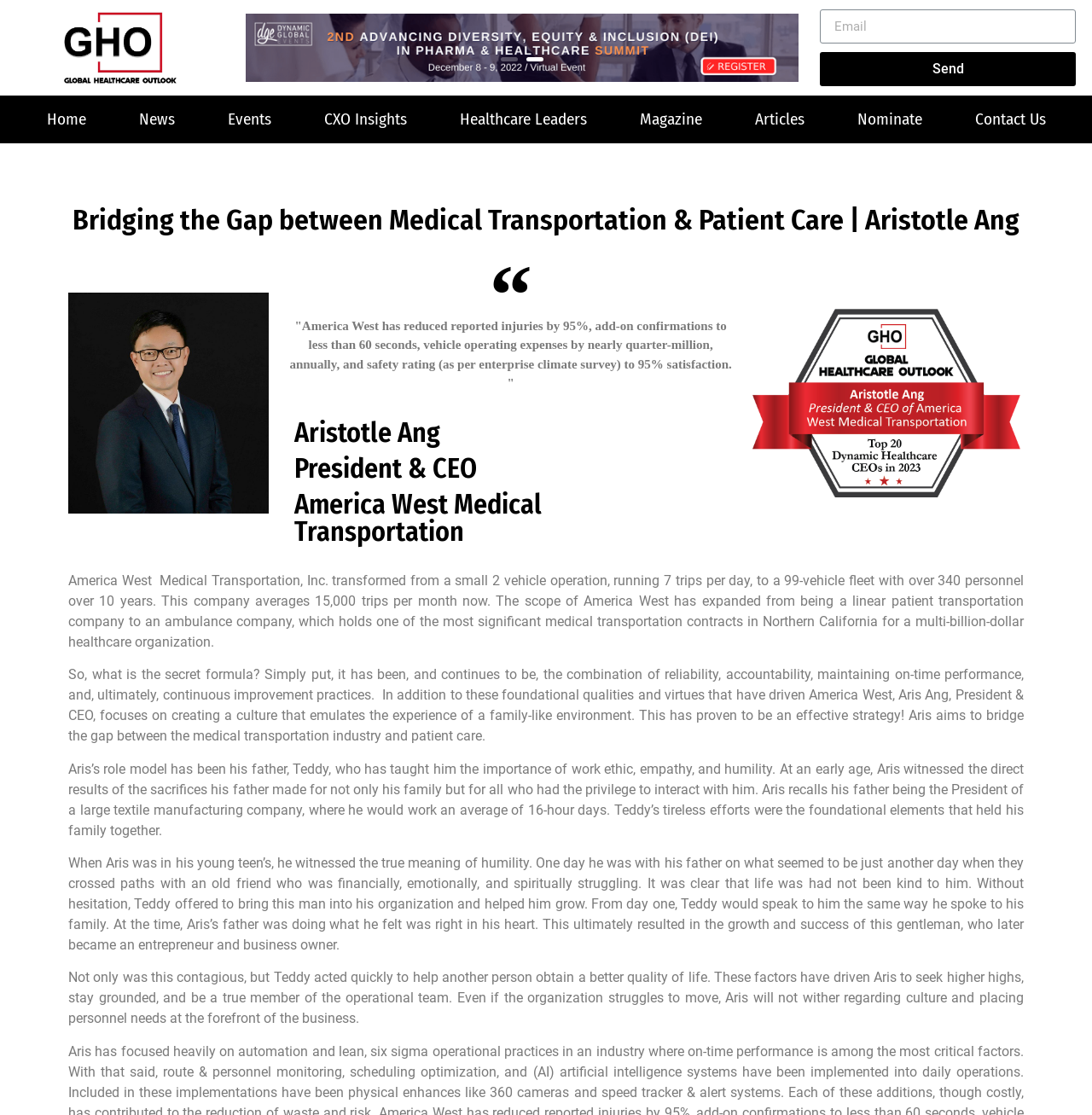Using the given description, provide the bounding box coordinates formatted as (top-left x, top-left y, bottom-right x, bottom-right y), with all values being floating point numbers between 0 and 1. Description: CXO Insights

[0.272, 0.086, 0.396, 0.129]